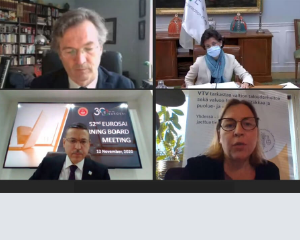Produce a meticulous caption for the image.

The image captures a virtual meeting of the 52nd EUROSAI Governing Board, held on November 12, 2020. It features four participants positioned in a split-screen format, engaged in discussions pertaining to strategic governance. In the top left, a man with gray hair and glasses attentively listens, while next to him, a woman in a mask participates from a well-decorated room, indicative of a formal setting. The bottom left displays a man who appears to be presenting, his image framed by a backdrop that highlights the meeting's title and date. To the right, a woman speaks, likely addressing key issues or updates relevant to the meeting's agenda. The overall atmosphere reflects a collaborative effort focused on enhancing governance and accountability within EUROSAI, emphasizing the significance of the discussions in light of ongoing challenges.